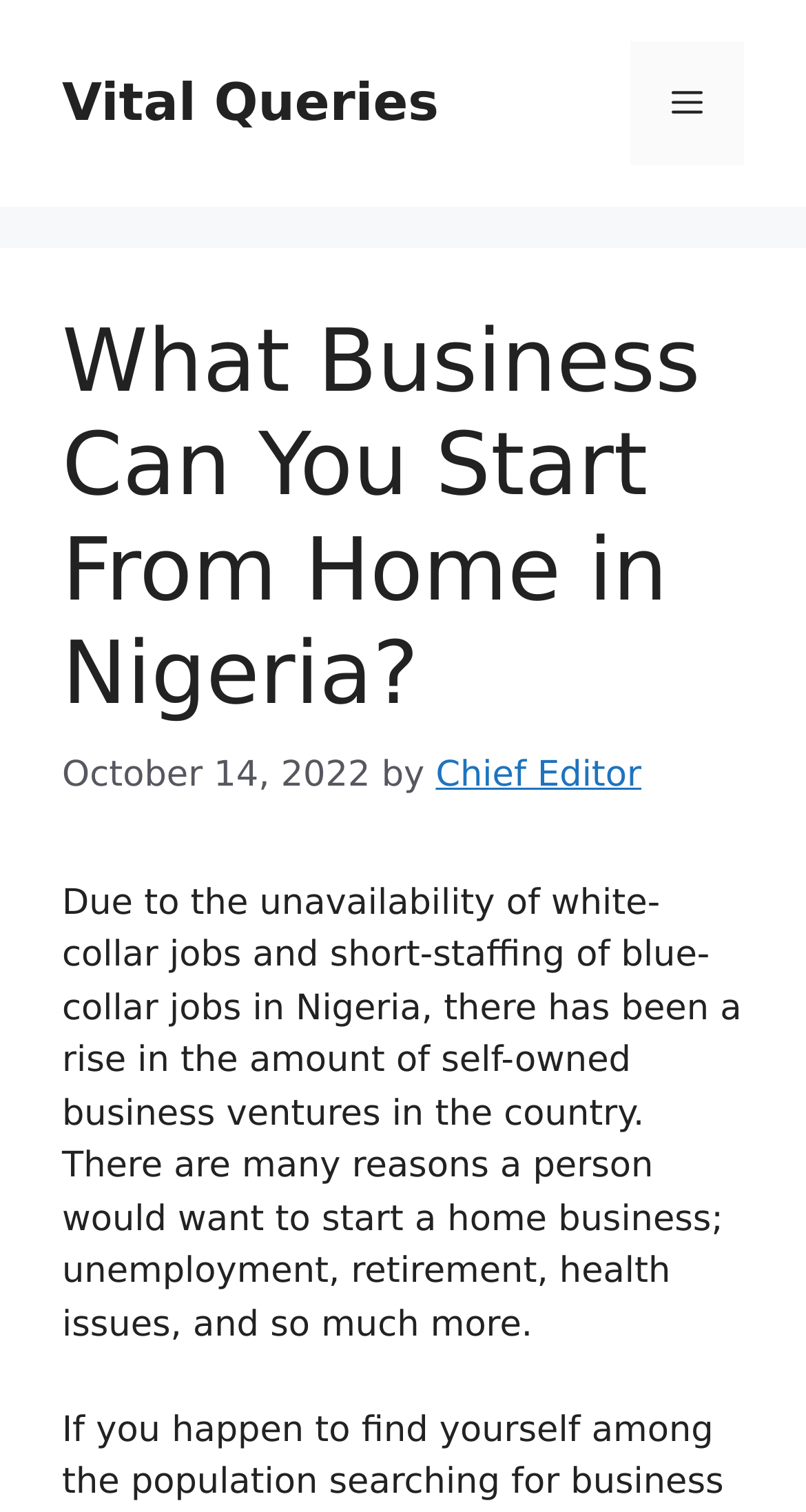Create a detailed summary of the webpage's content and design.

The webpage is about starting a business from home in Nigeria. At the top, there is a banner with the site's name, taking up the full width of the page. Below the banner, there is a navigation menu on the right side, which can be toggled by a button labeled "Menu". 

On the left side, there is a link to "Vital Queries". The main content of the page is divided into a header section and a body section. The header section contains a heading that matches the title of the page, "What Business Can You Start From Home in Nigeria?", and a timestamp showing the date "October 14, 2022". The author's name, "Chief Editor", is also mentioned in the header section.

The body section contains a paragraph of text that explains the rise of self-owned businesses in Nigeria due to the lack of white-collar and blue-collar jobs. The text also mentions various reasons why people might want to start a home business, including unemployment, retirement, and health issues.